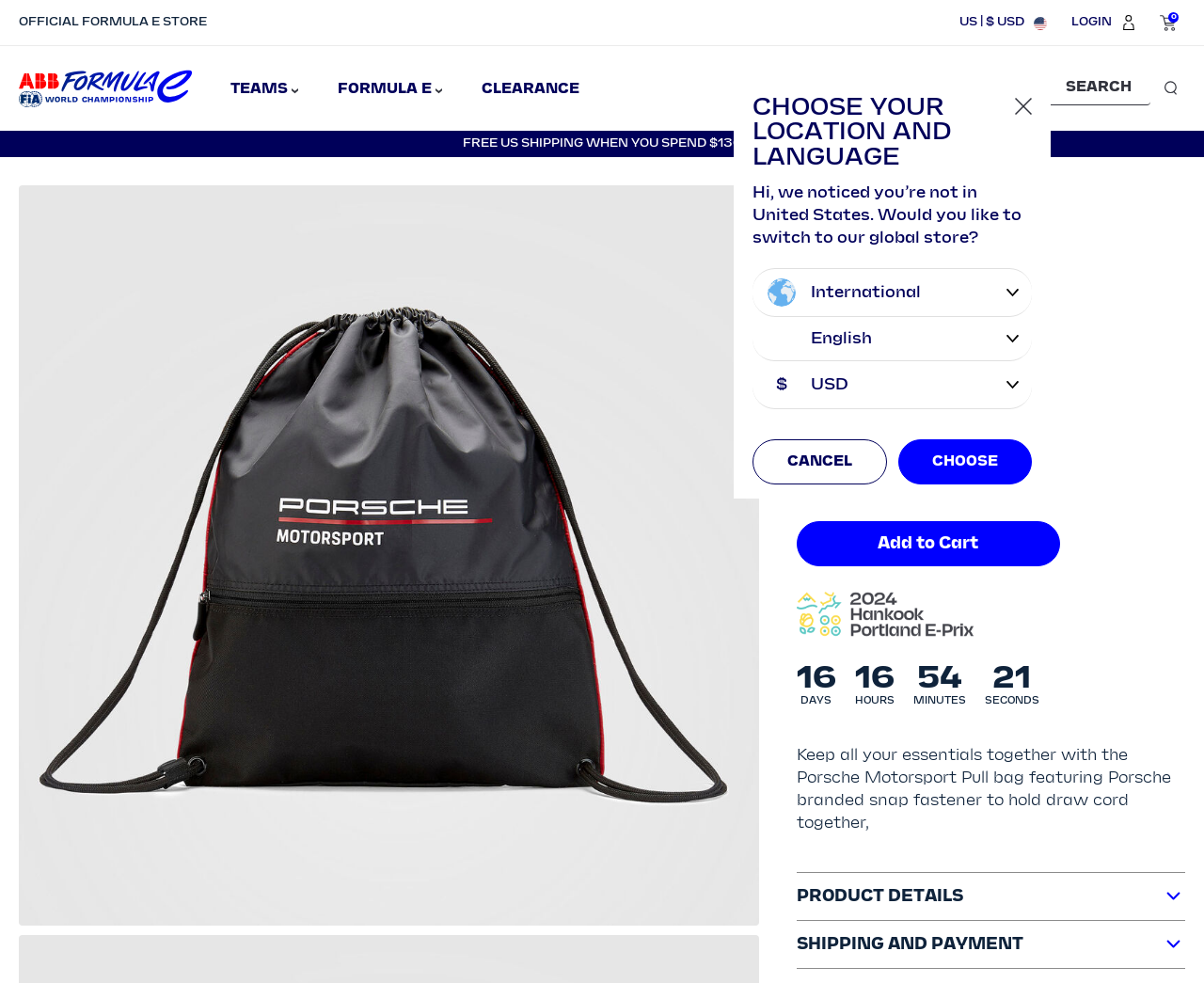What is the color of the Porsche Motorsport Pull bag?
Could you answer the question with a detailed and thorough explanation?

The question can be answered by looking at the product details section, where the color of the Porsche Motorsport Pull bag is displayed as black.